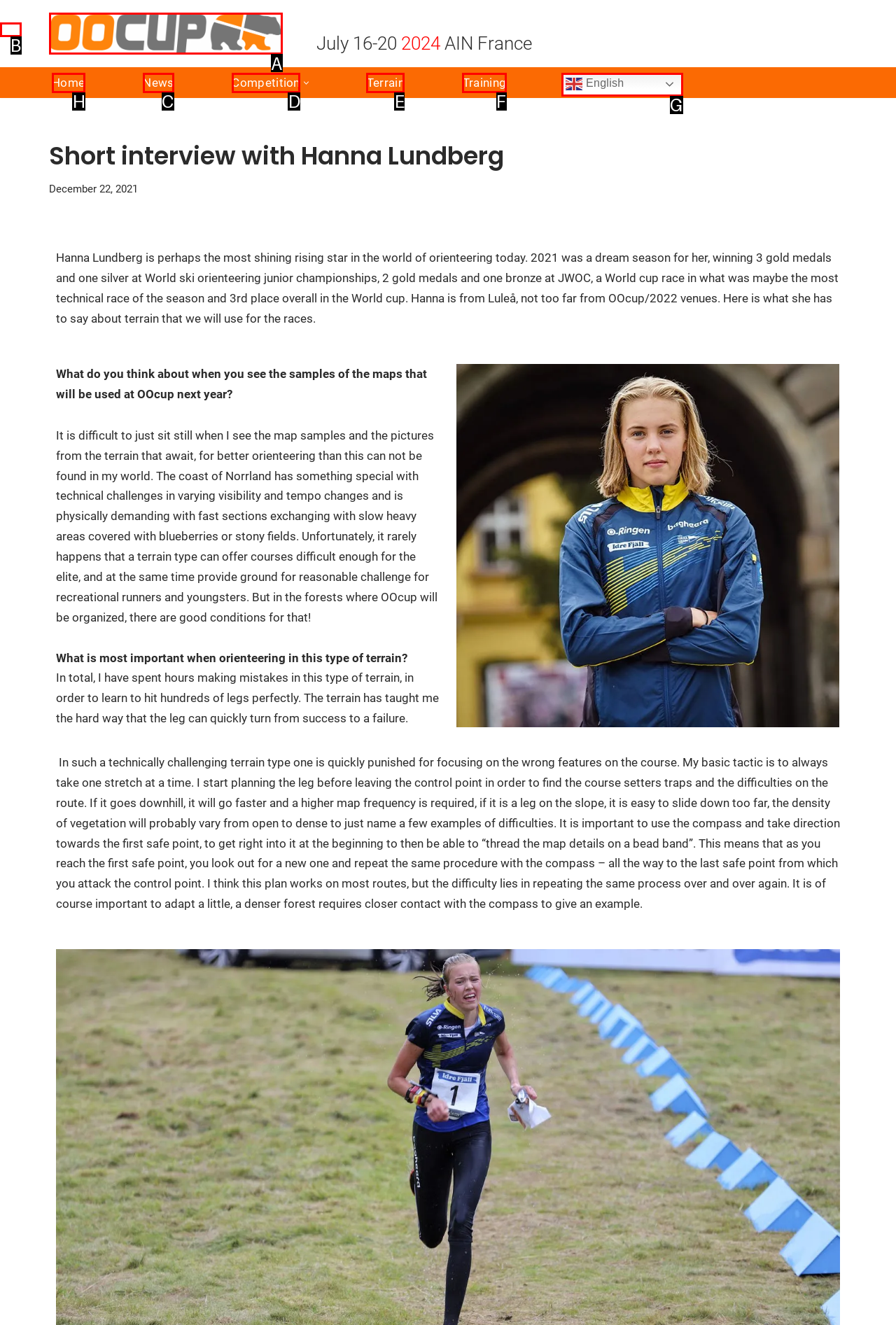Select the appropriate HTML element that needs to be clicked to finish the task: Click the 'Home' link
Reply with the letter of the chosen option.

H